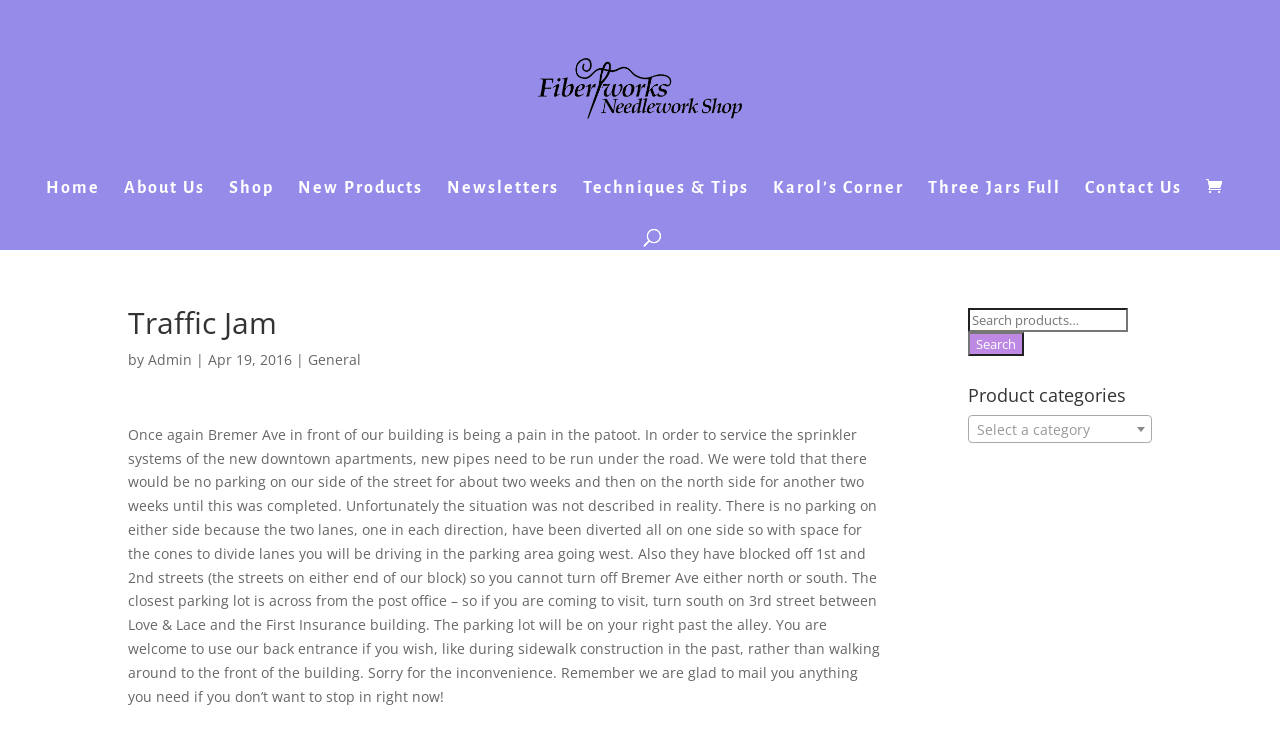Answer the following in one word or a short phrase: 
What type of content can be found in the 'Karol’s Corner' section?

Unknown